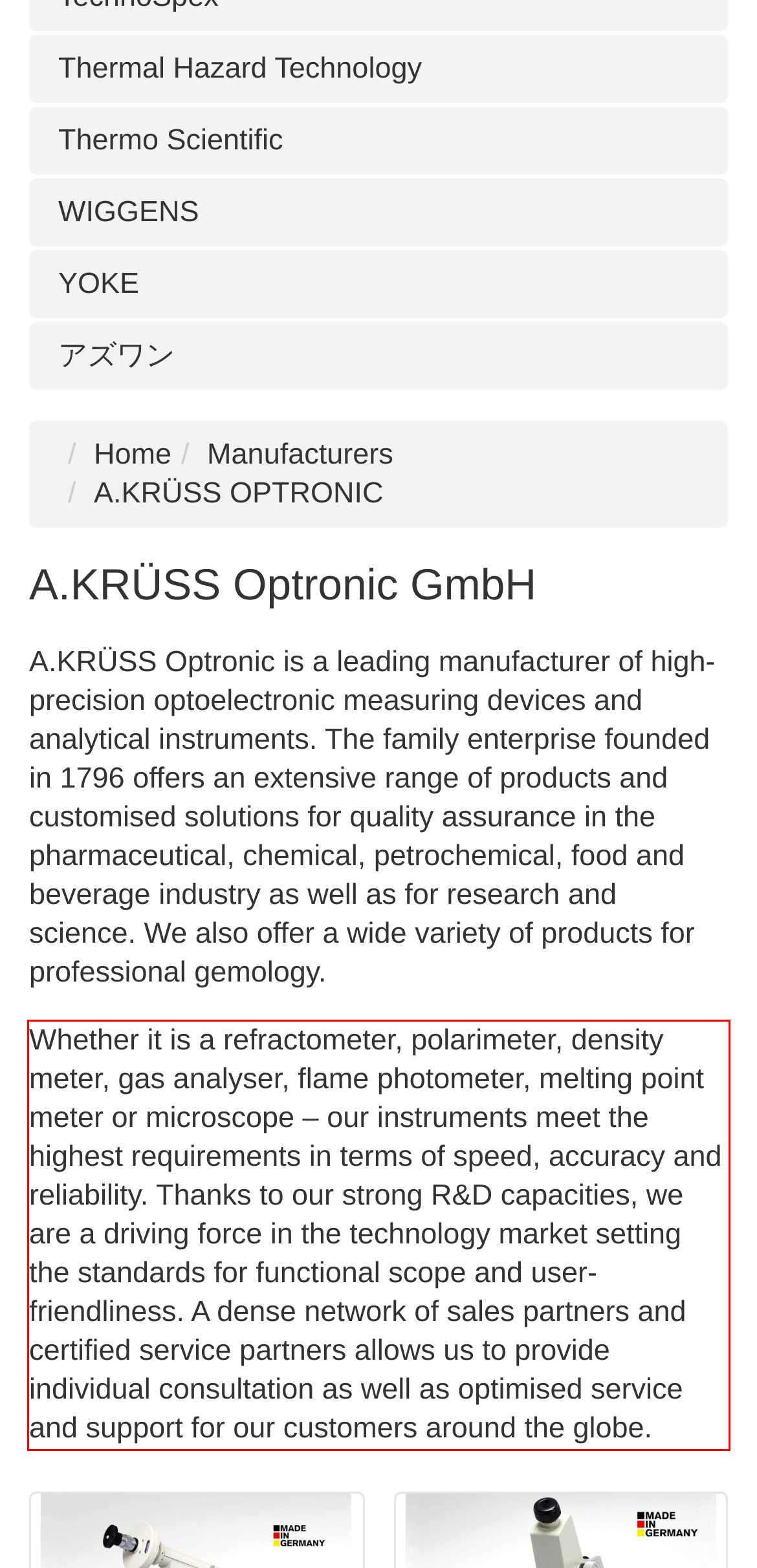Within the screenshot of a webpage, identify the red bounding box and perform OCR to capture the text content it contains.

Whether it is a refractometer, polarimeter, density meter, gas analyser, flame photometer, melting point meter or microscope – our instruments meet the highest requirements in terms of speed, accuracy and reliability. Thanks to our strong R&D capacities, we are a driving force in the technology market setting the standards for functional scope and user-friendliness. A dense network of sales partners and certified service partners allows us to provide individual consultation as well as optimised service and support for our customers around the globe.